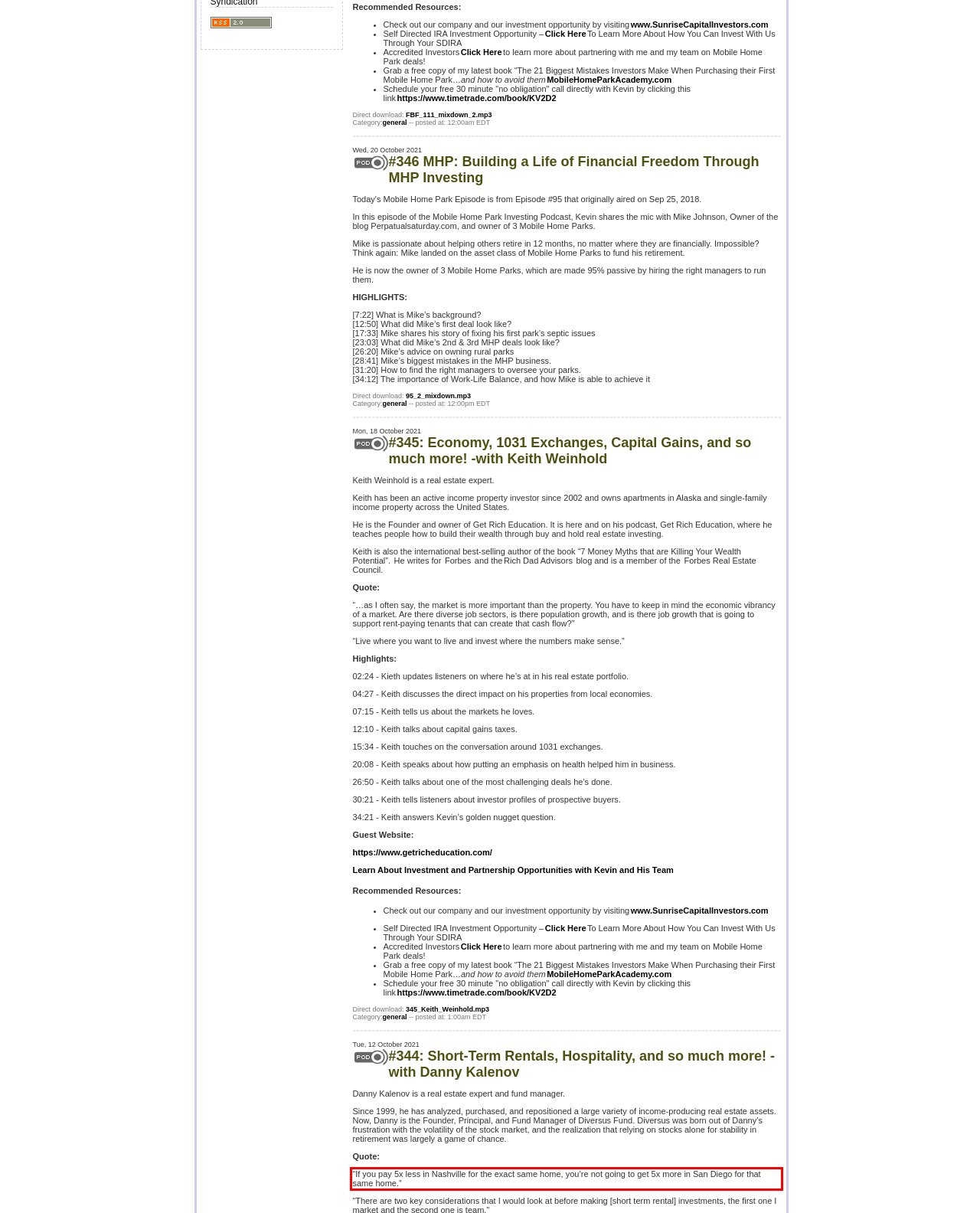You are provided with a screenshot of a webpage that includes a red bounding box. Extract and generate the text content found within the red bounding box.

“If you pay 5x less in Nashville for the exact same home, you’re not going to get 5x more in San Diego for that same home.”